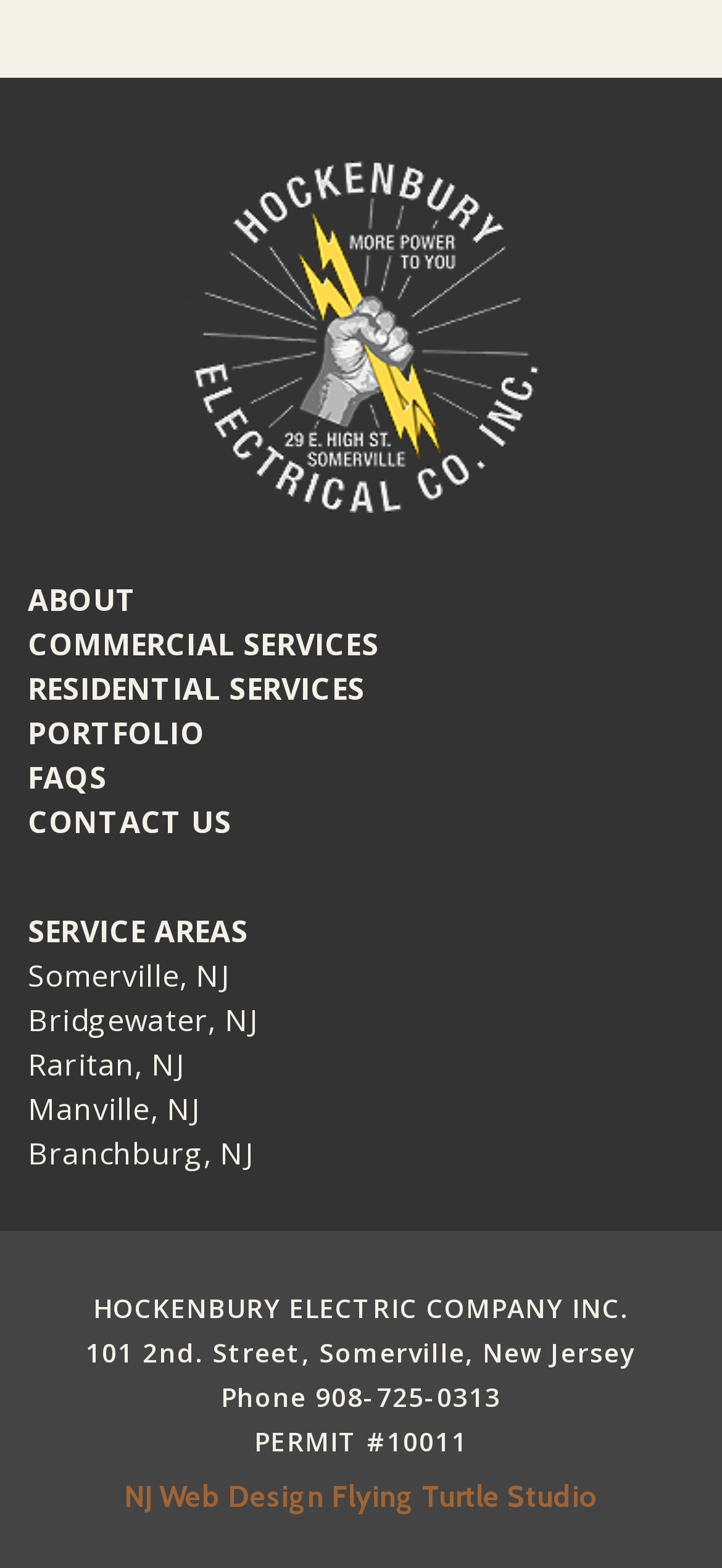Bounding box coordinates should be in the format (top-left x, top-left y, bottom-right x, bottom-right y) and all values should be floating point numbers between 0 and 1. Determine the bounding box coordinate for the UI element described as: Bridgewater, NJ

[0.038, 0.636, 0.962, 0.665]